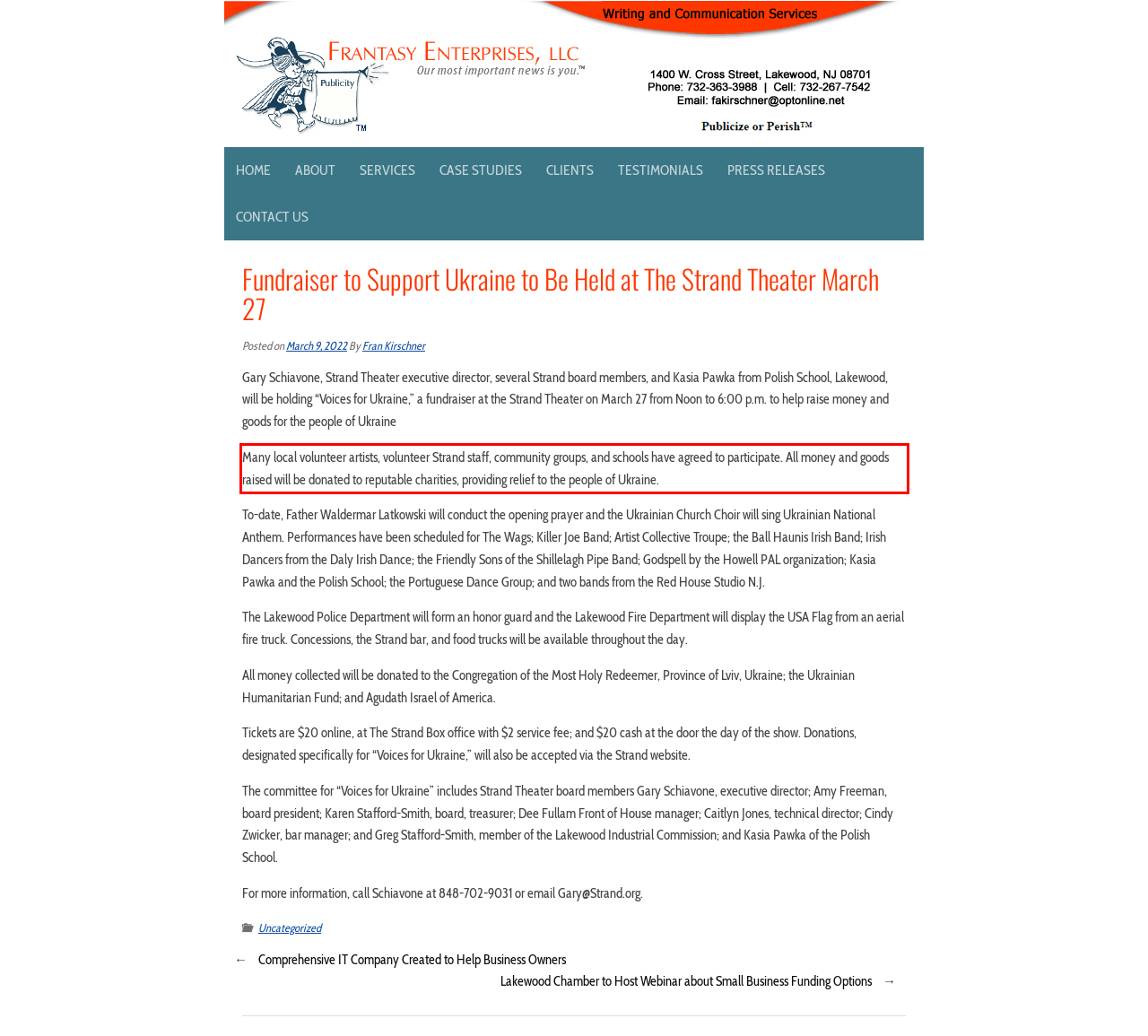Please analyze the provided webpage screenshot and perform OCR to extract the text content from the red rectangle bounding box.

Many local volunteer artists, volunteer Strand staff, community groups, and schools have agreed to participate. All money and goods raised will be donated to reputable charities, providing relief to the people of Ukraine.